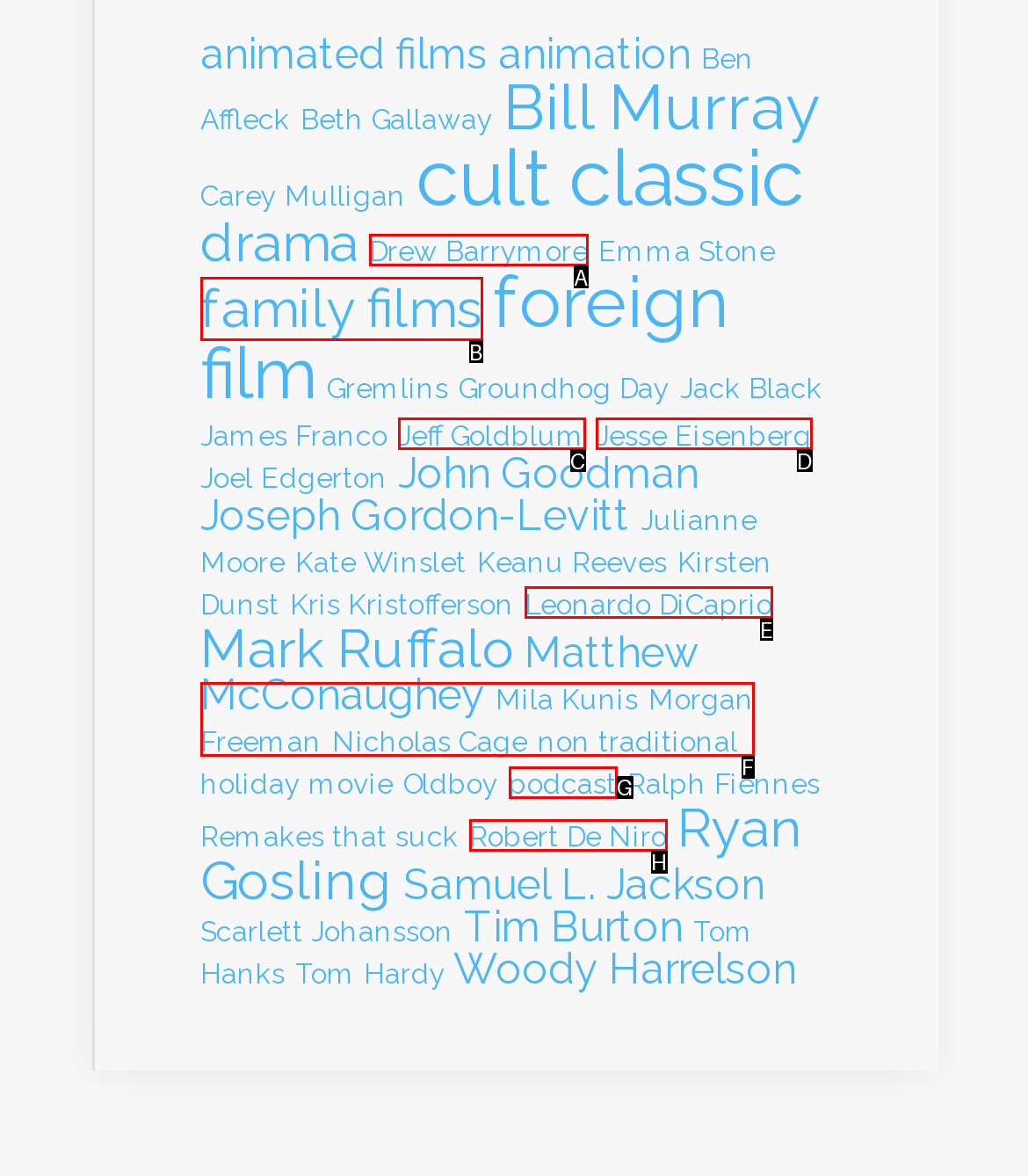Using the element description: Robert De Niro, select the HTML element that matches best. Answer with the letter of your choice.

H